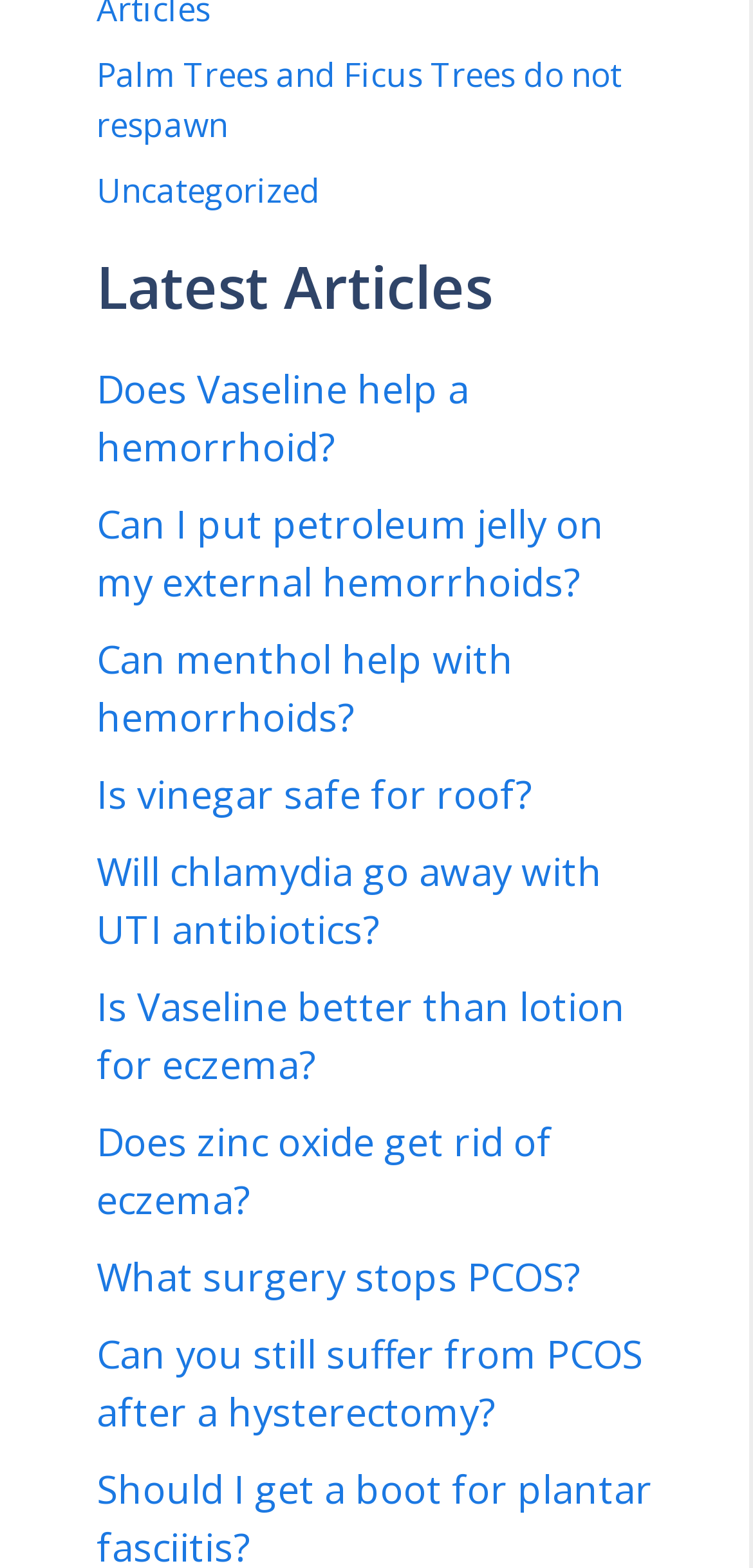What is the category of the first article?
Refer to the image and respond with a one-word or short-phrase answer.

Uncategorized